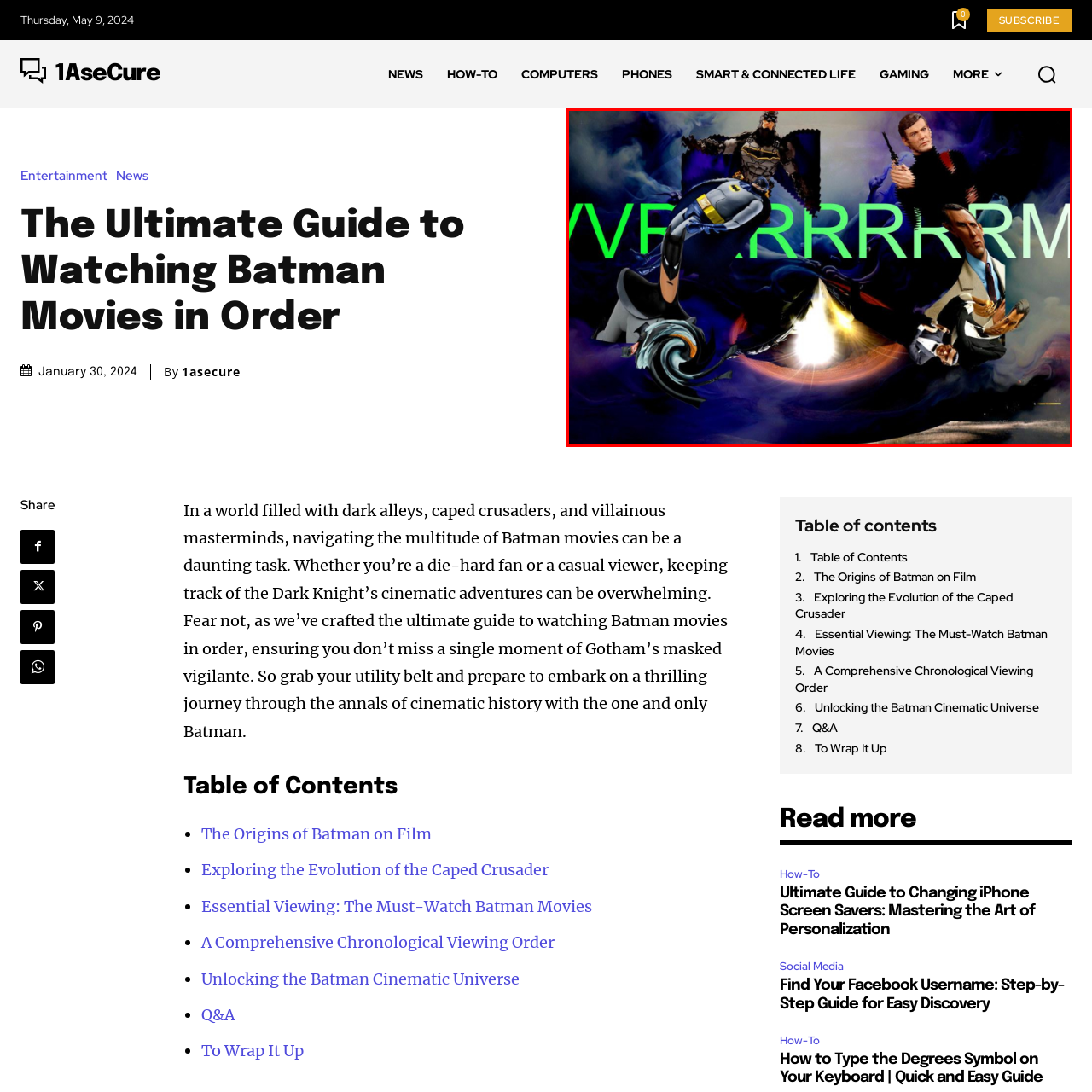Focus on the image surrounded by the red bounding box, please answer the following question using a single word or phrase: What is the color of the bold text 'VVVERRRRRRM'?

Green